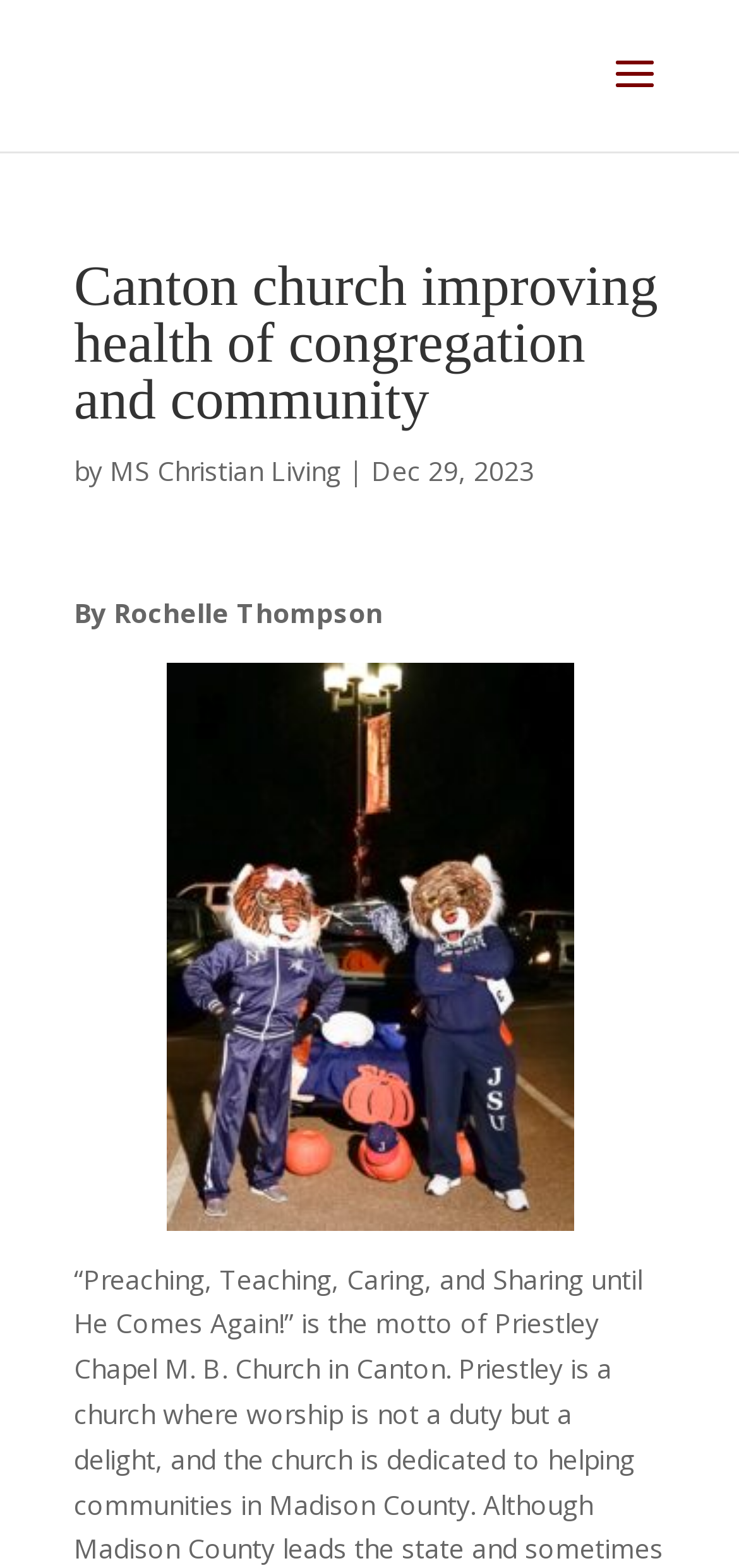Present a detailed account of what is displayed on the webpage.

The webpage is about Priestley Chapel M. B. Church in Canton, with a focus on its efforts to improve the health of its congregation and community. At the top of the page, there is a heading that reads "Canton church improving health of congregation and community". Below this heading, there is a byline that indicates the article is written by Rochelle Thompson, and it is attributed to MS Christian Living. The date of the article, December 29, 2023, is also displayed. 

Further down the page, there is a paragraph that starts with the motto of Priestley Chapel M. B. Church, which is "Preaching, Teaching, Caring, and Sharing until He Comes Again!". This motto is likely a key aspect of the church's mission and values.